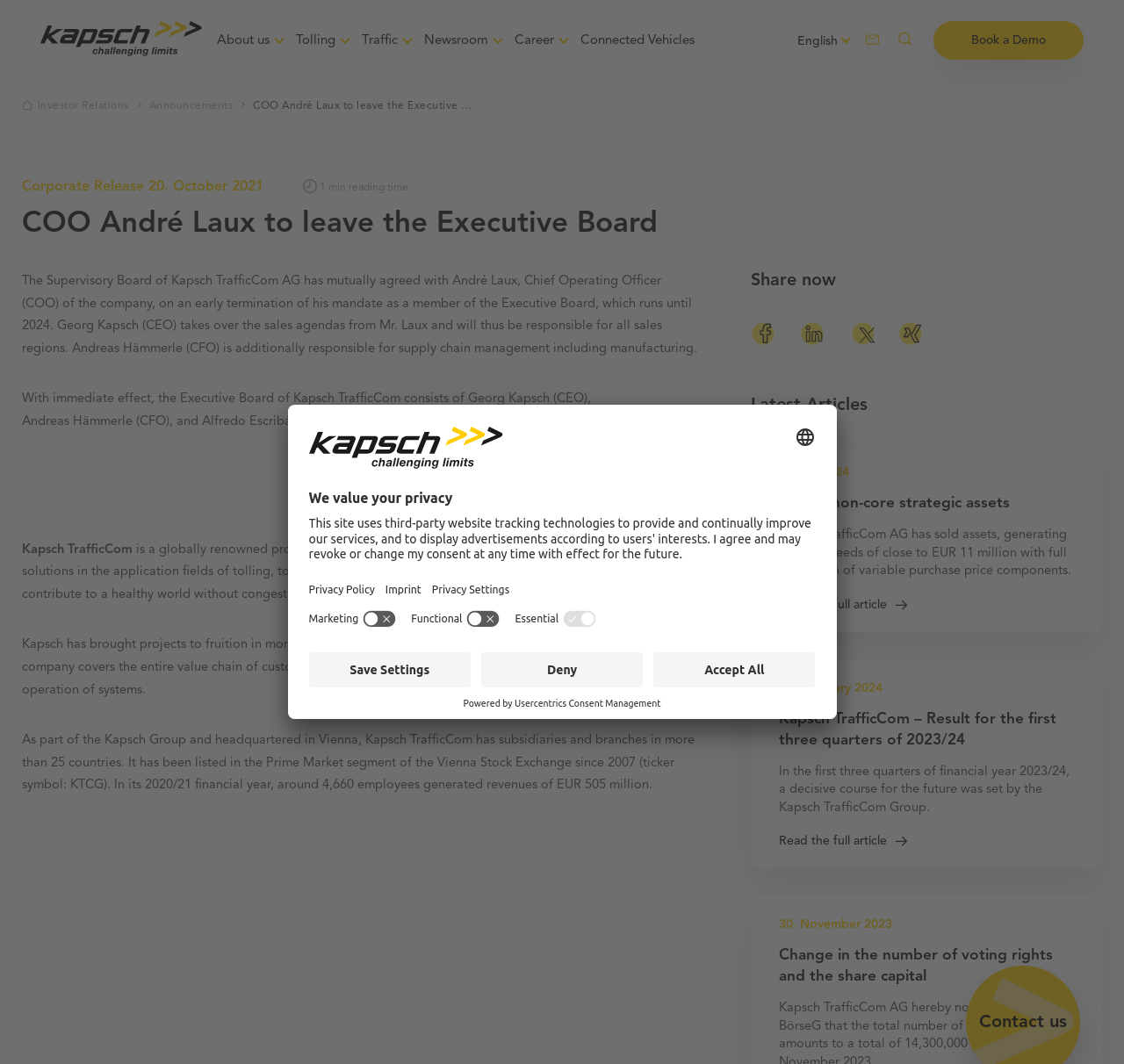Answer this question in one word or a short phrase: What is the role of Georg Kapsch?

CEO